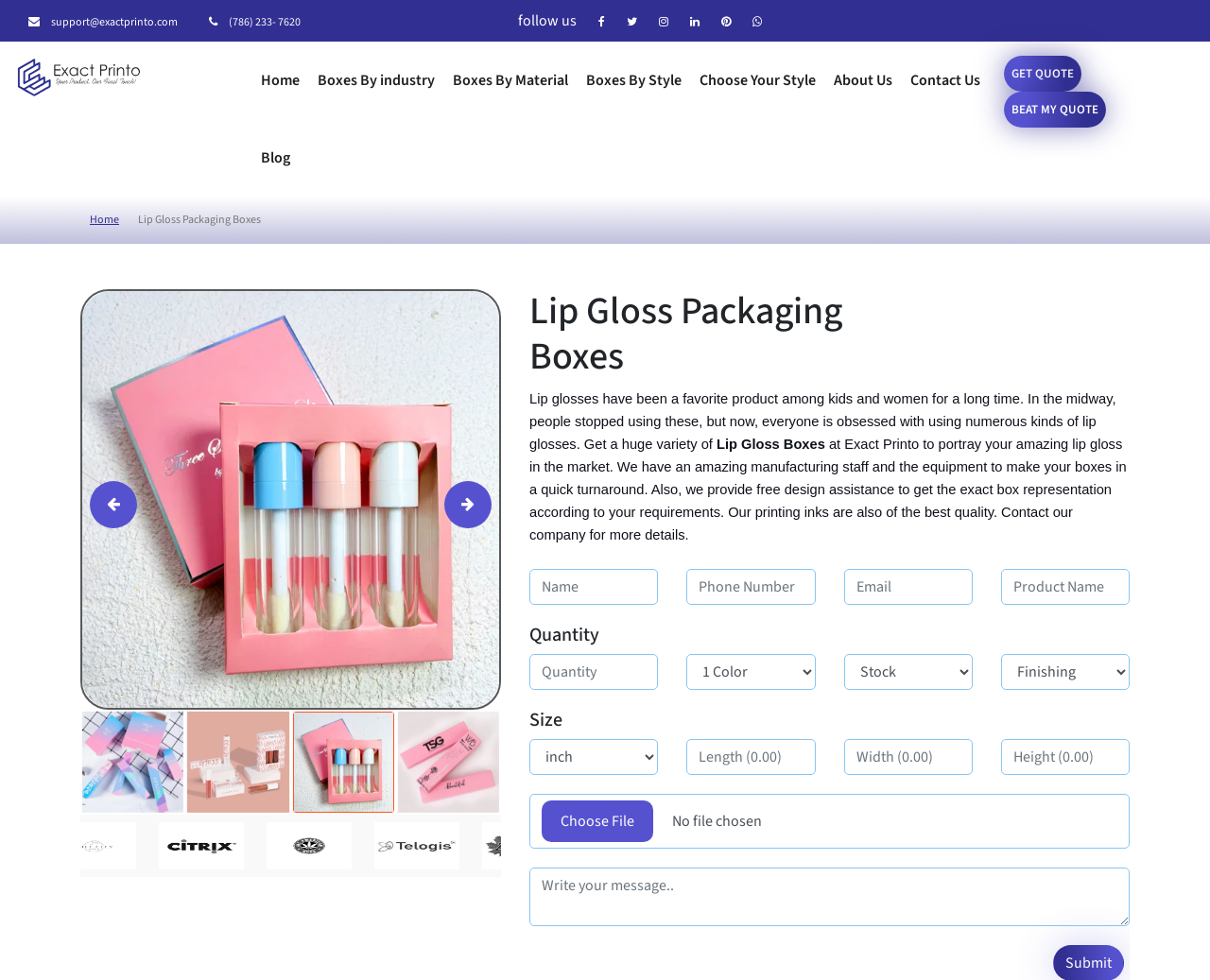Provide a one-word or short-phrase answer to the question:
What is the purpose of the 'Choose File' button?

To upload a file